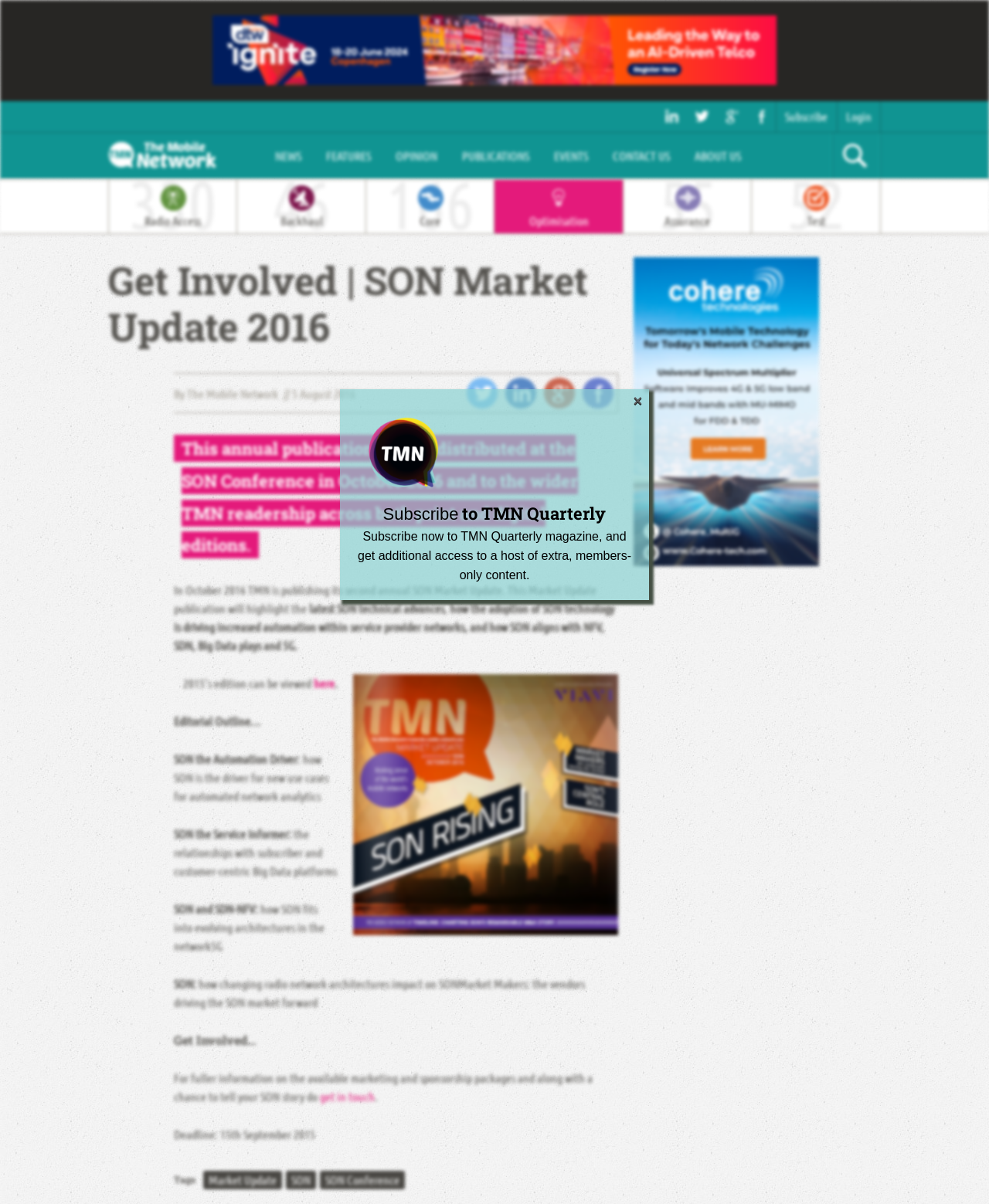How many links are there in the top navigation bar?
Based on the image content, provide your answer in one word or a short phrase.

9